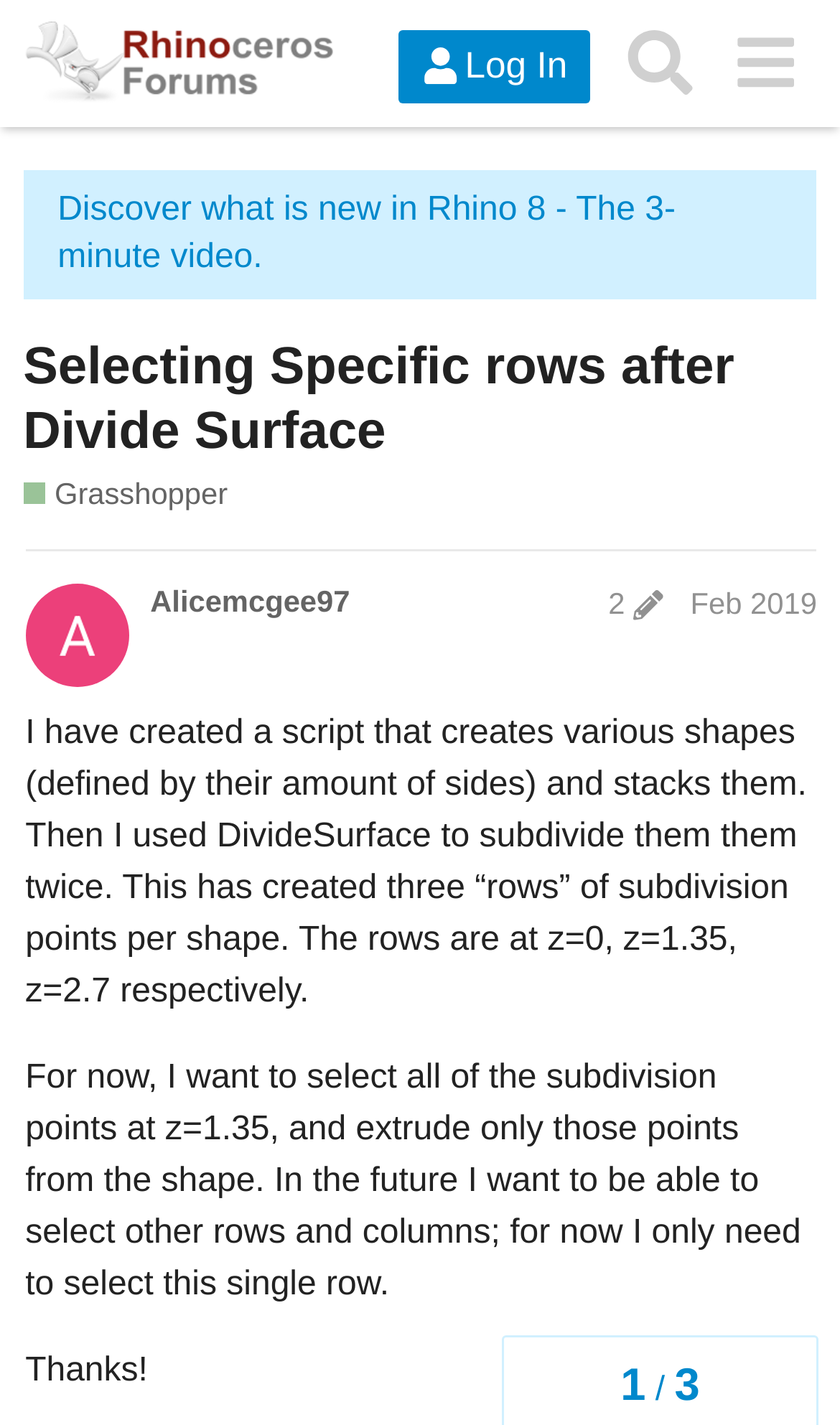Give a full account of the webpage's elements and their arrangement.

This webpage appears to be a forum discussion thread on the McNeel Forum, specifically focused on Grasshopper, a 3D modeling software. At the top of the page, there is a header section with a logo image and links to "Log In" and "Search" buttons, as well as a menu button. 

Below the header, there is a prominent heading that reads "Selecting Specific rows after Divide Surface" with a link to the same title. To the right of this heading, there is a link to "Grasshopper" with an option to "Add a new topic to this category related to Grasshopper." 

The main content of the page is a discussion thread started by Alicemcgee97, with a post edit history dating back to February 2019. The post describes a script that creates shapes, stacks them, and subdivides them using DivideSurface, resulting in three "rows" of subdivision points per shape. The author wants to select all subdivision points at a specific z-coordinate (z=1.35) and extrude only those points from the shape. 

There are three paragraphs of text in the post, with the first two describing the script and the desired outcome, and the third expressing gratitude.